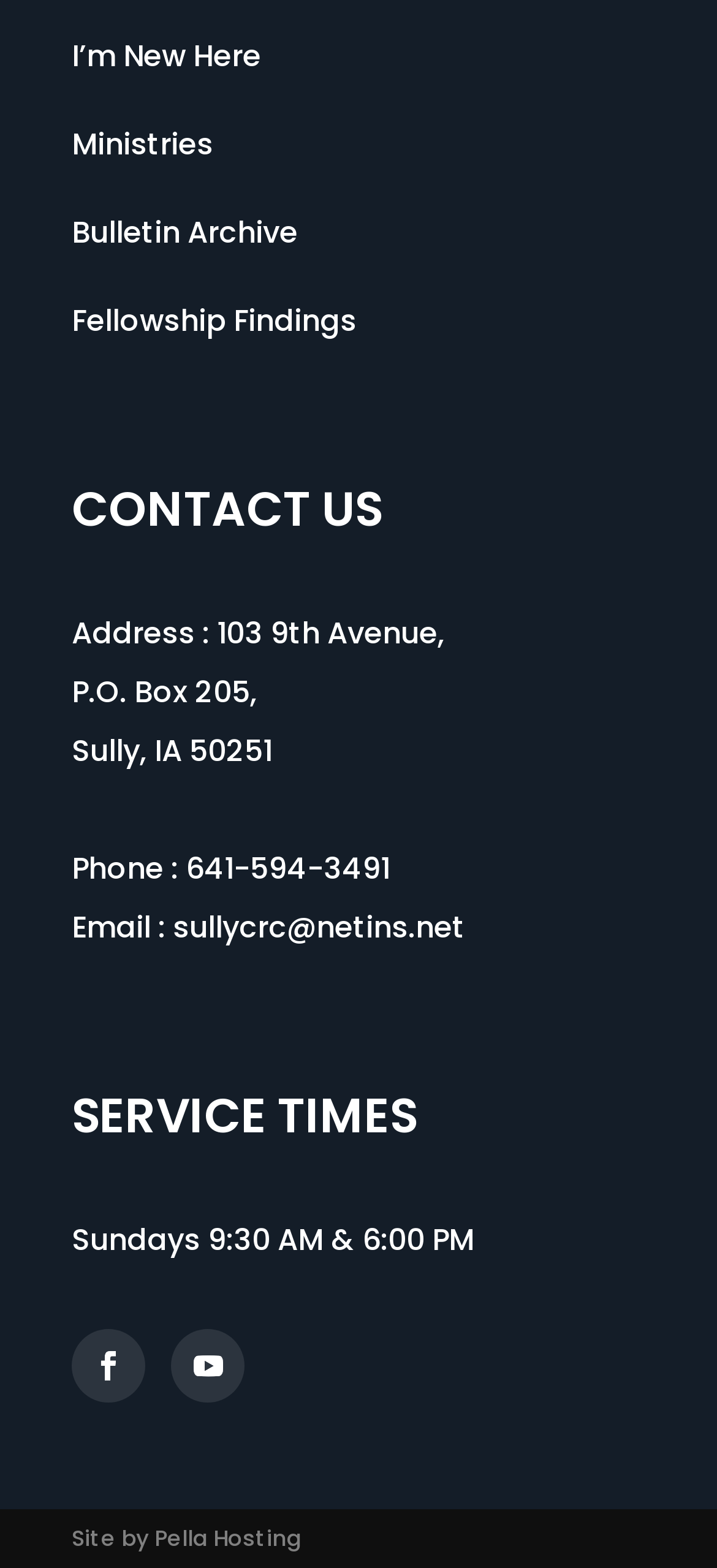Analyze the image and give a detailed response to the question:
What is the address of the church?

I found the address by looking at the 'CONTACT US' section, where it lists the address as '103 9th Avenue' on one line, and 'P.O. Box 205, Sully, IA 50251' on another line.